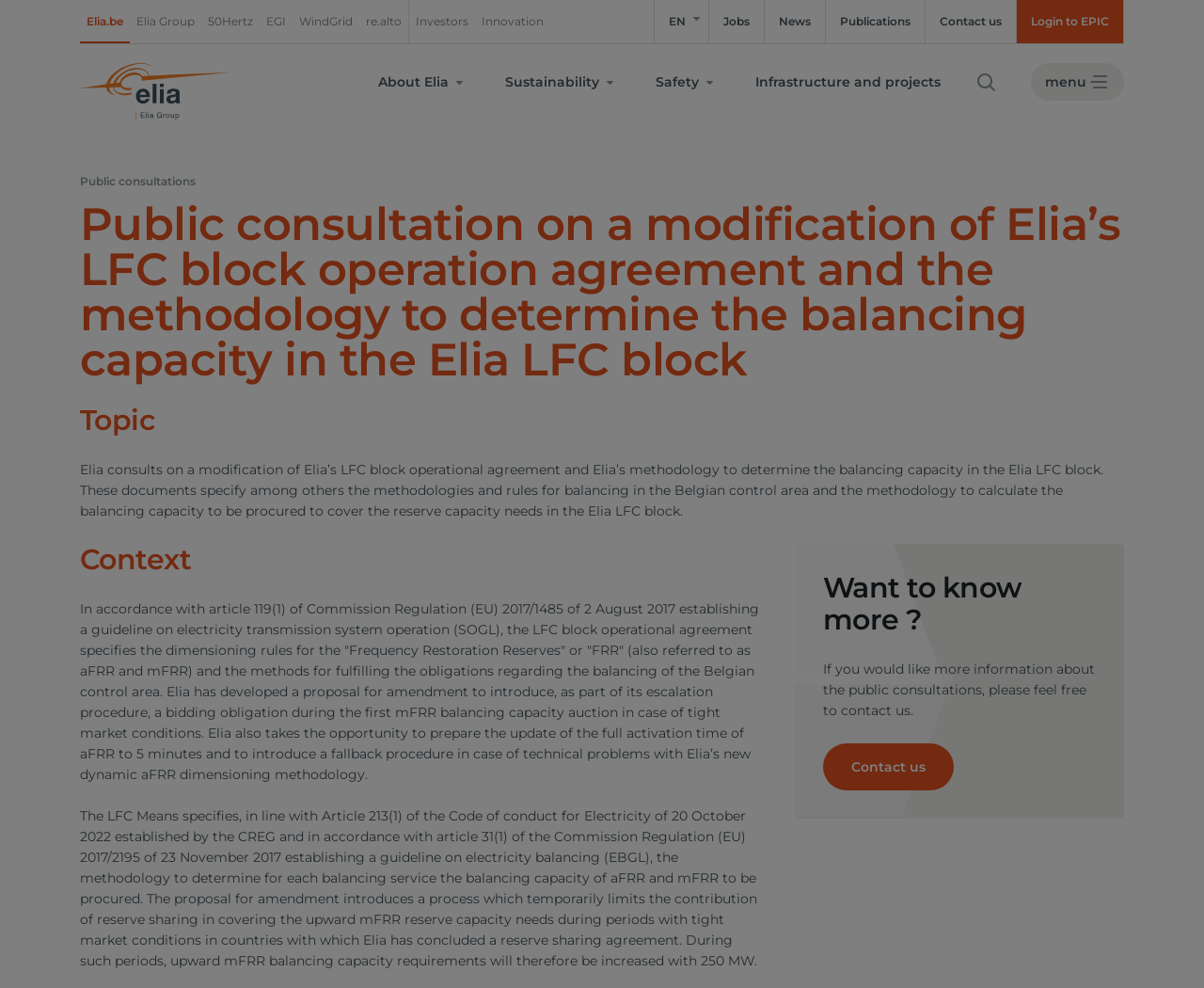Identify the bounding box coordinates of the section to be clicked to complete the task described by the following instruction: "Login to EPIC". The coordinates should be four float numbers between 0 and 1, formatted as [left, top, right, bottom].

[0.844, 0.0, 0.934, 0.044]